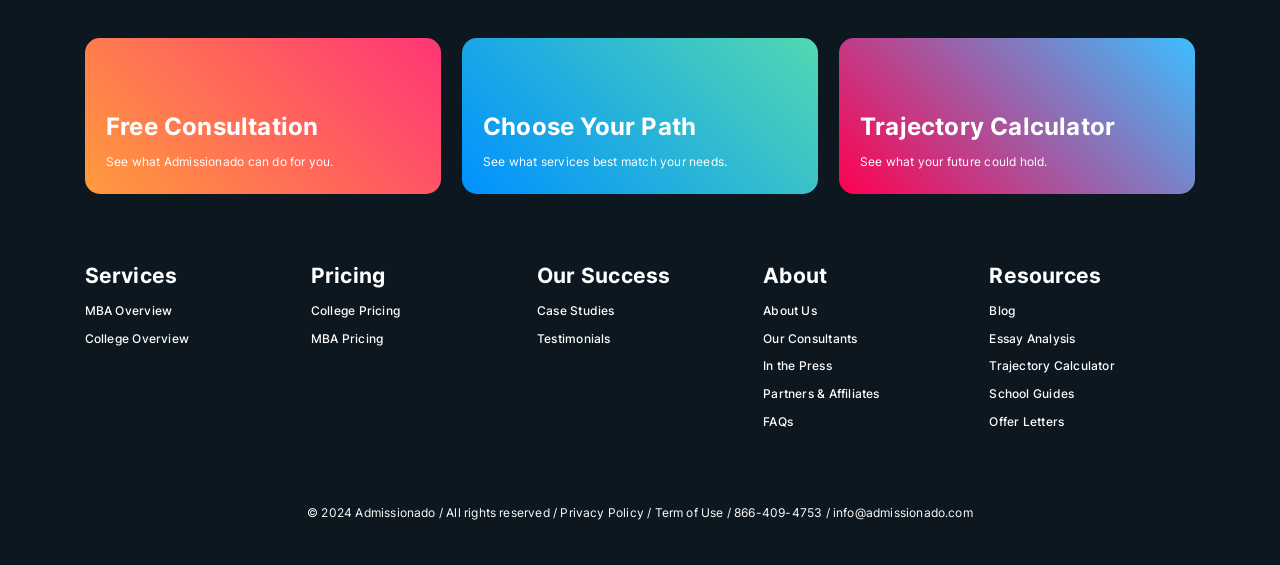Identify the bounding box for the UI element described as: "In the Press". The coordinates should be four float numbers between 0 and 1, i.e., [left, top, right, bottom].

[0.596, 0.625, 0.757, 0.674]